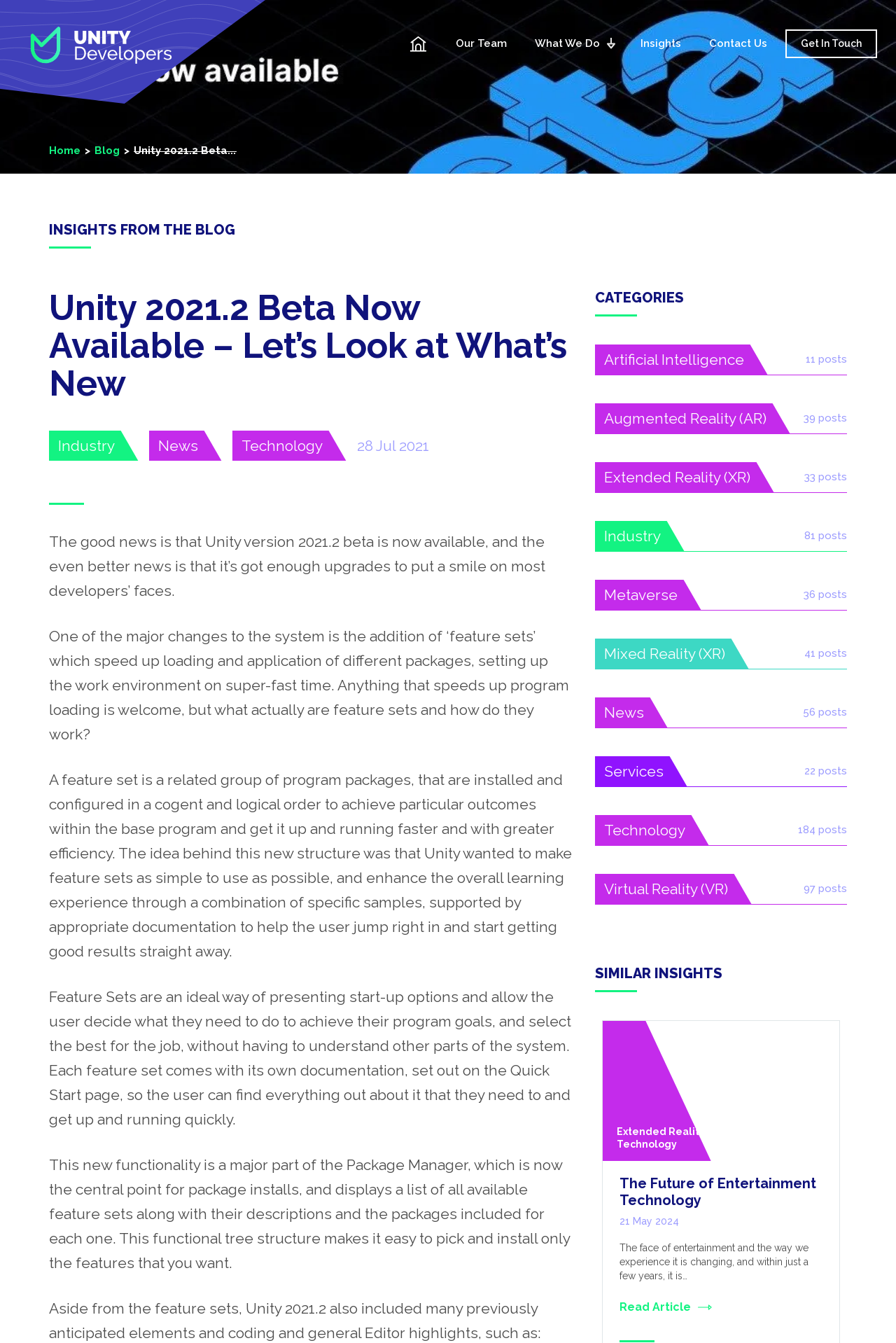What is the name of the blog post?
Refer to the screenshot and answer in one word or phrase.

Unity 2021.2 Beta Now Available